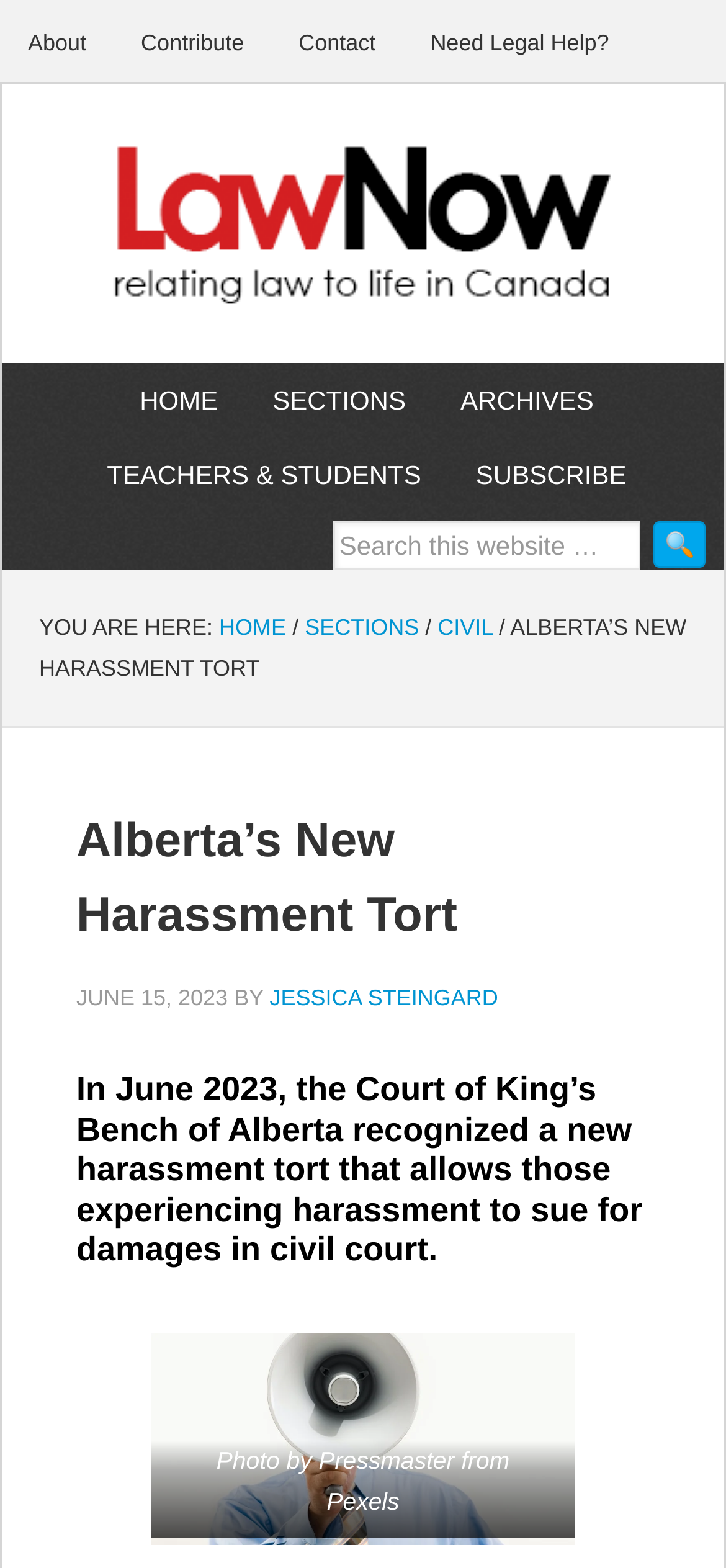Identify and provide the title of the webpage.

Alberta’s New Harassment Tort